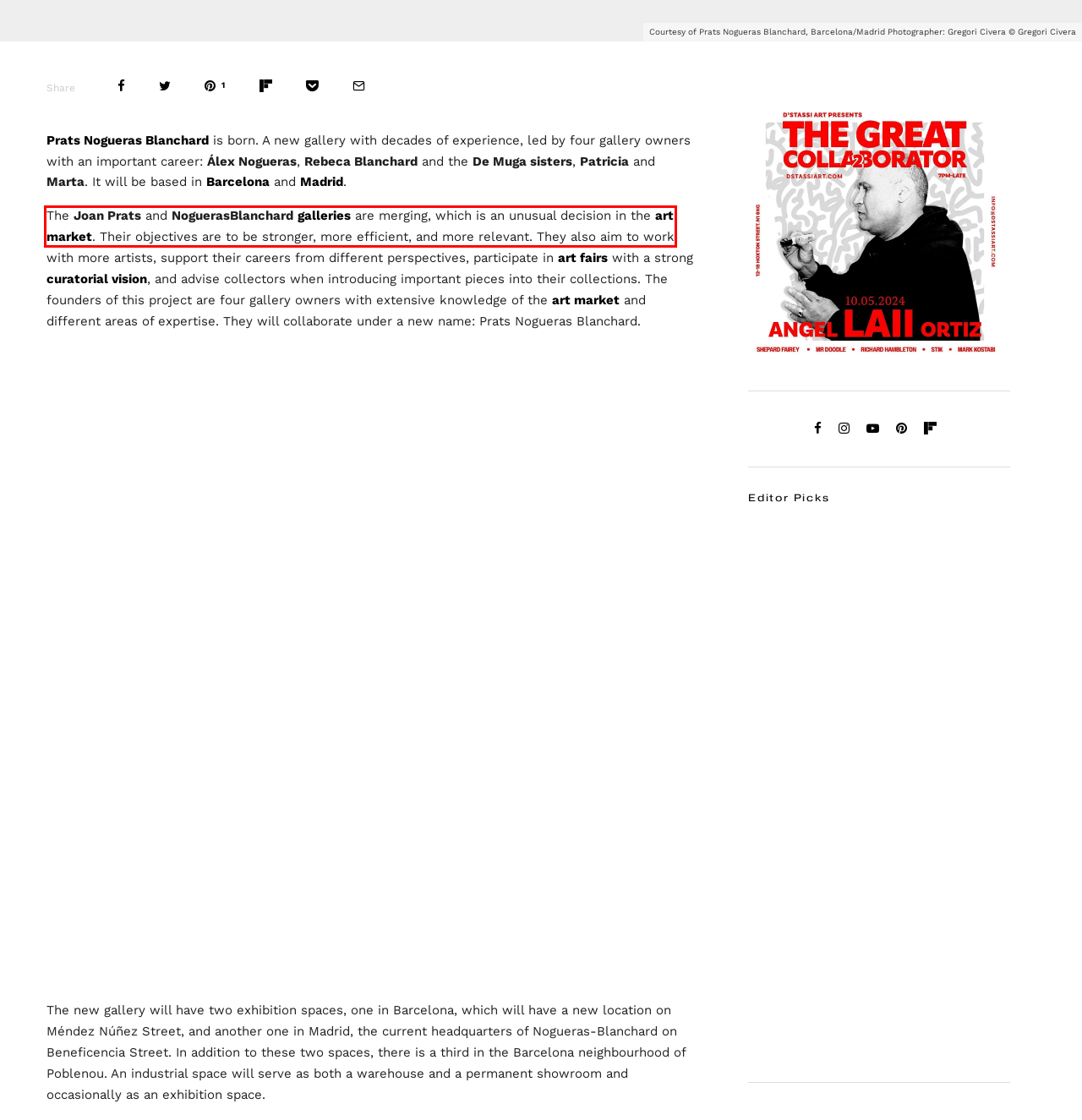Examine the webpage screenshot and identify the UI element enclosed in the red bounding box. Pick the webpage description that most accurately matches the new webpage after clicking the selected element. Here are the candidates:
A. Paula Garcia: The Embodiment of Artistic Performance and Curatorial Vision
B. Beyond the Surface: The Inner World of Portraits
C. UVNT ART FAIR 2023: Experience The Cutting Edge Of New Contemporary Art
D. Orry Shenjobi: A wà ńbẹ̀: A Celebration of Community and Culture
E. Pearl Lam Galleries partners with sketch for a series of exhibitions in 2024 and 2025
F. Meet Limna The World’s First AI-Powered Art Advisor Set To Revolutionise The Art Market
G. SJ Fuerst: Gimme Some Sugar
H. Unlocking the Art Market: Olyvia Kwok Talks The Rise of Millennial Art Investors

H